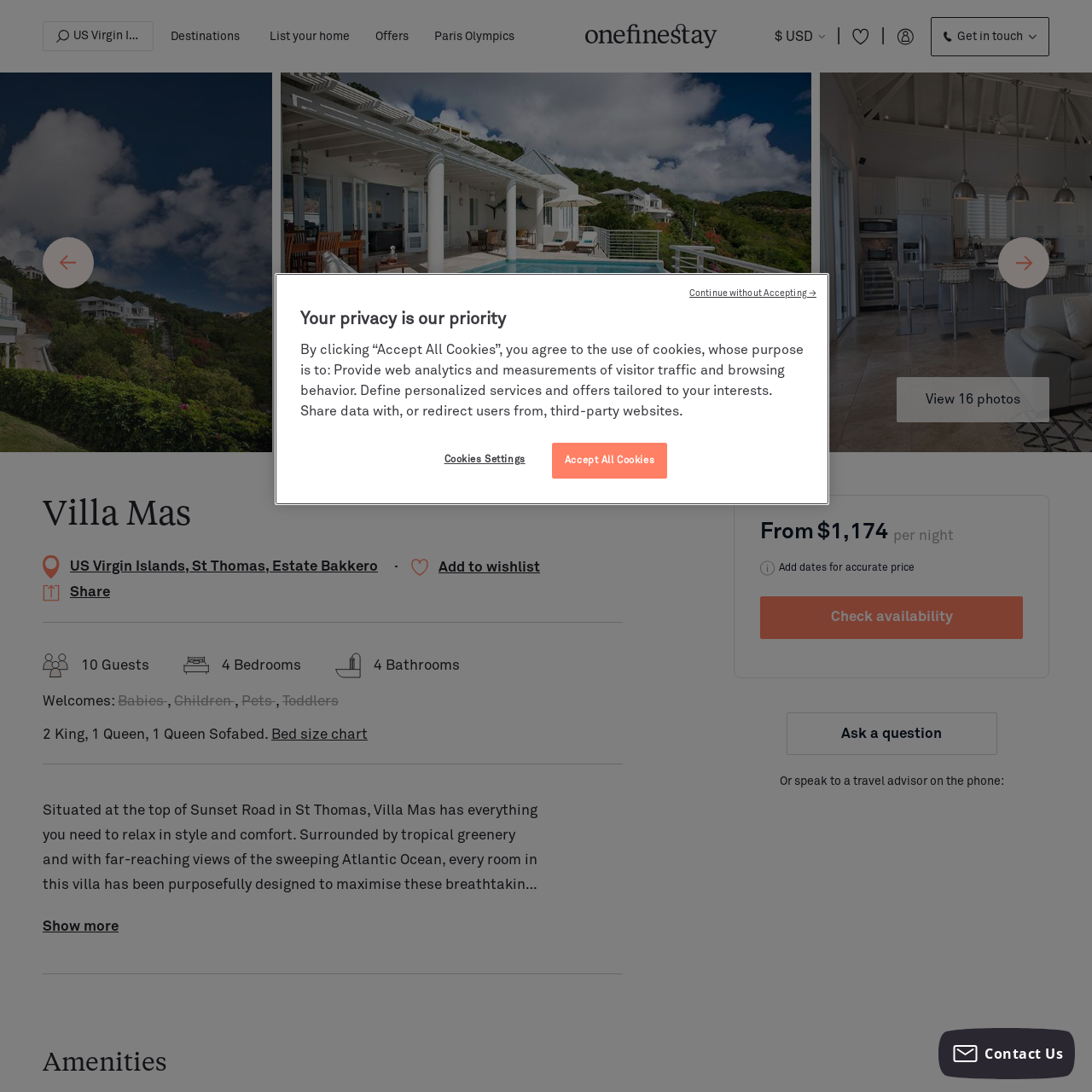Please look at the highlighted area within the red border and provide the answer to this question using just one word or phrase: 
What type of experiences does onefinestay offer in the US Virgin Islands?

Luxurious